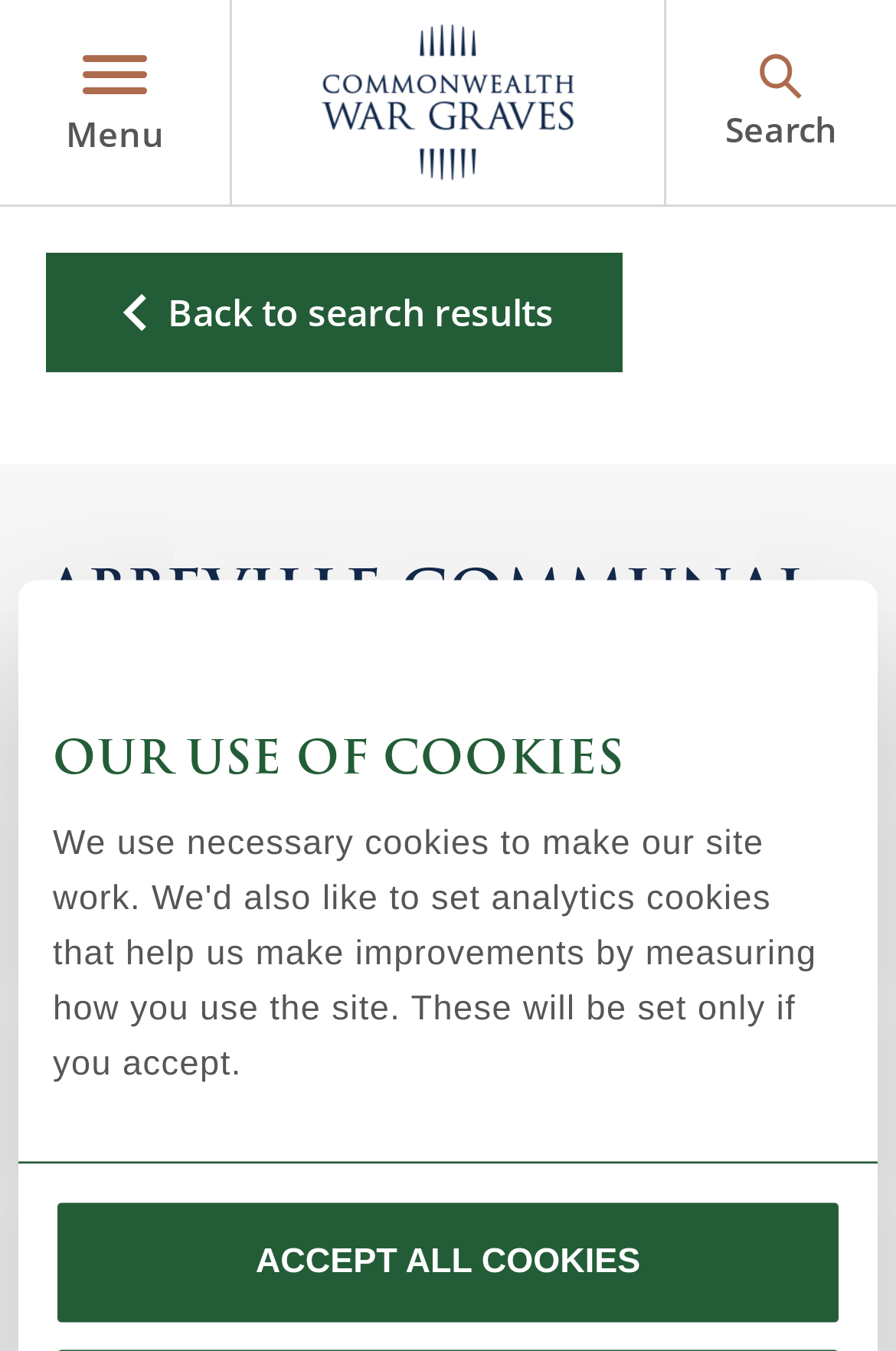What is the name of the cemetery?
Respond to the question with a well-detailed and thorough answer.

I found the answer by looking at the heading element on the webpage, which is 'ABBEVILLE COMMUNAL CEMETERY EXTENSION'. This is likely the name of the cemetery being described on the webpage.